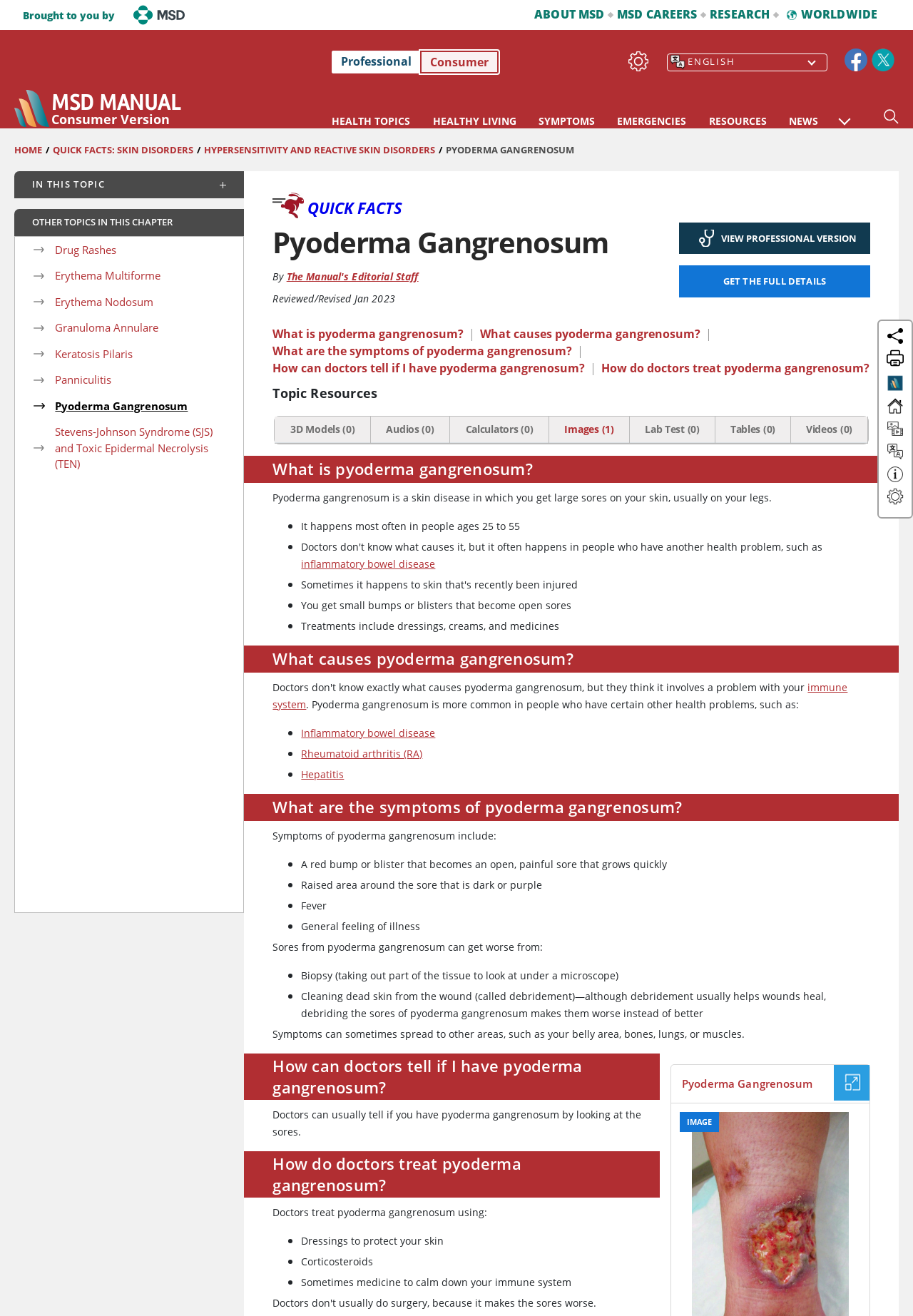Identify the bounding box coordinates of the clickable region required to complete the instruction: "Search for a topic". The coordinates should be given as four float numbers within the range of 0 and 1, i.e., [left, top, right, bottom].

[0.968, 0.083, 0.984, 0.098]